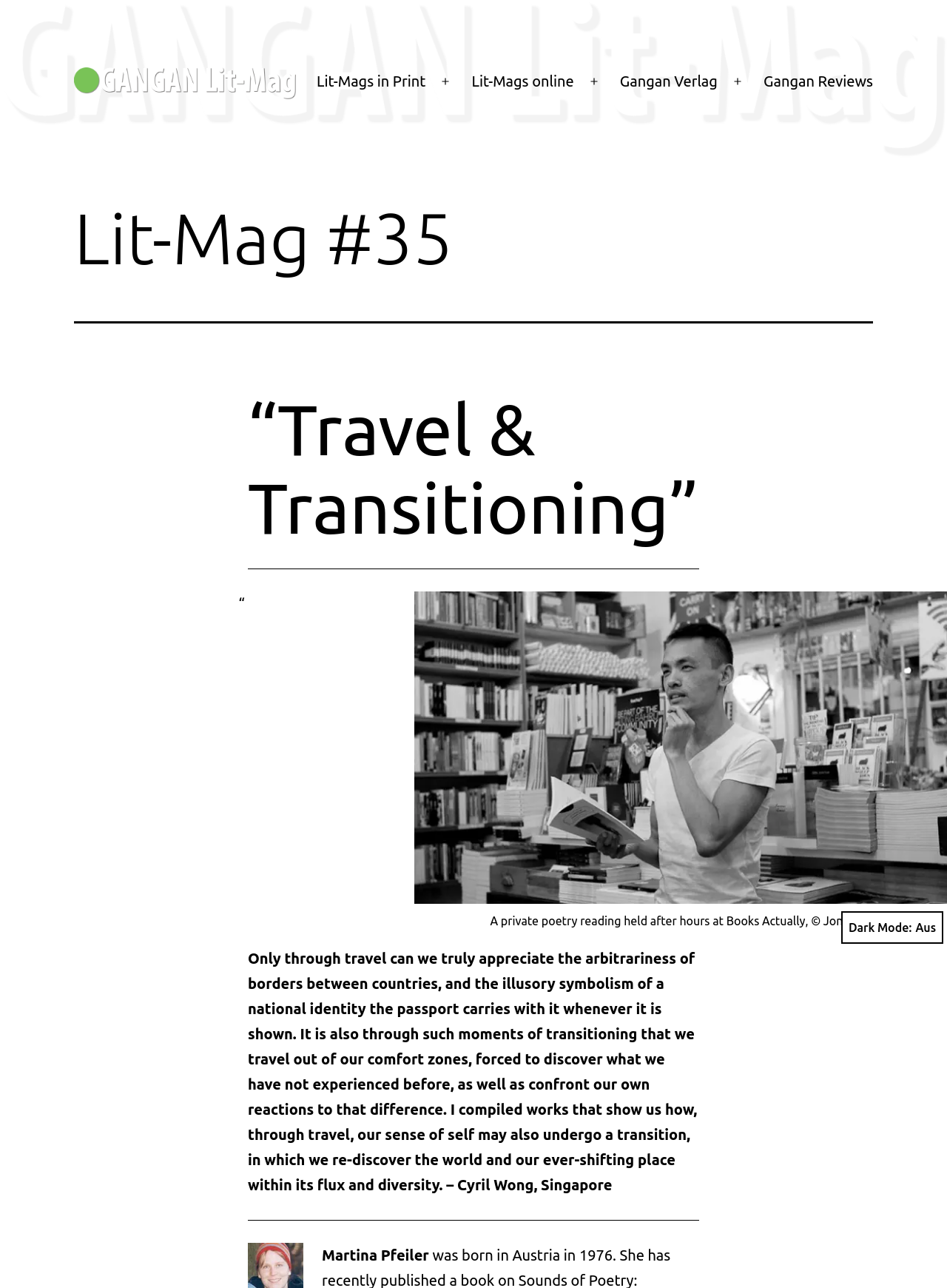Locate the bounding box coordinates of the element to click to perform the following action: 'View '07.09.2014 and 07.23.14' discussion'. The coordinates should be given as four float values between 0 and 1, in the form of [left, top, right, bottom].

None